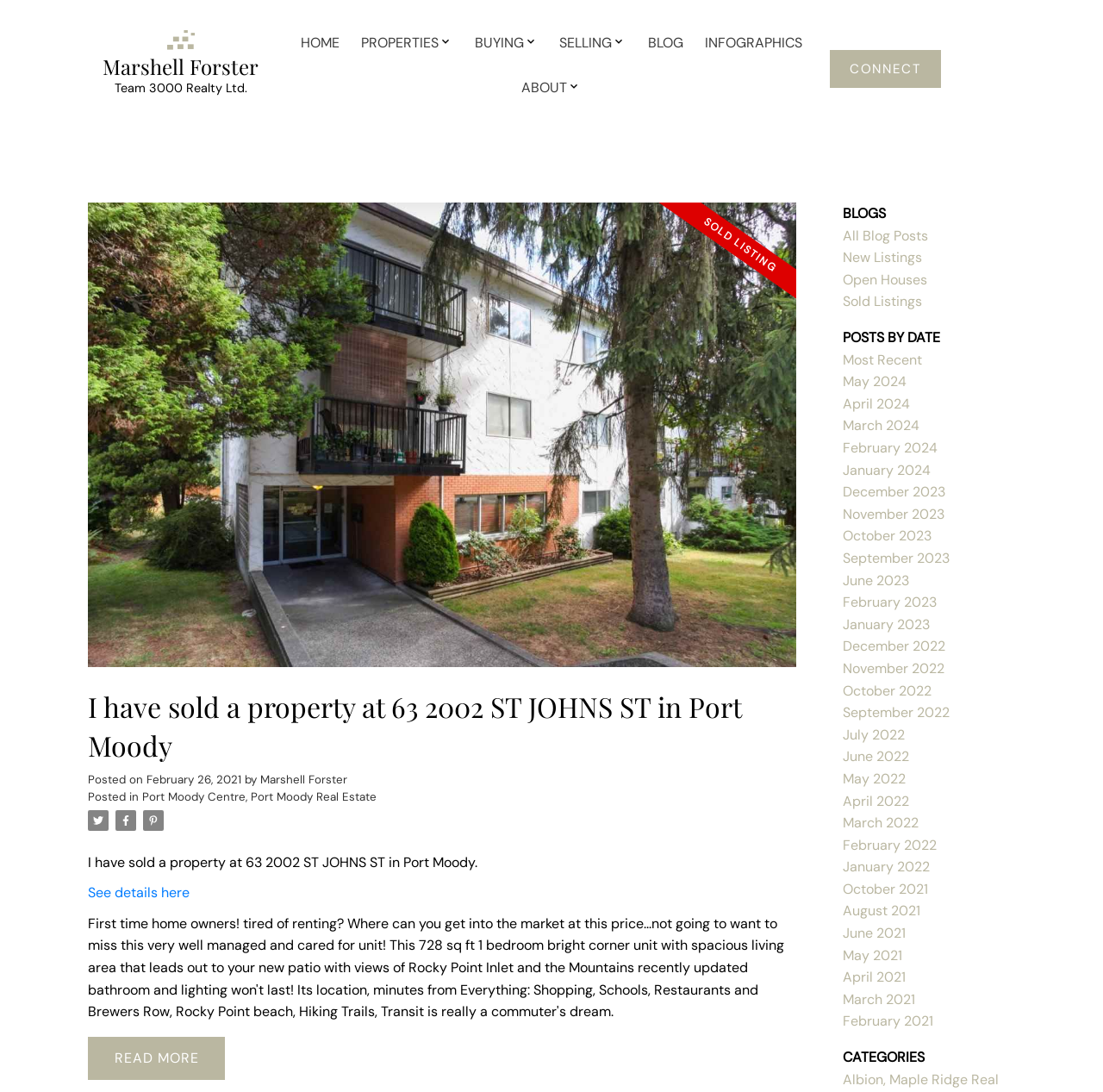What is the date of the blog post?
Please provide a comprehensive answer based on the information in the image.

The date of the blog post can be found in the article section, where it says 'Posted on February 26, 2021'.